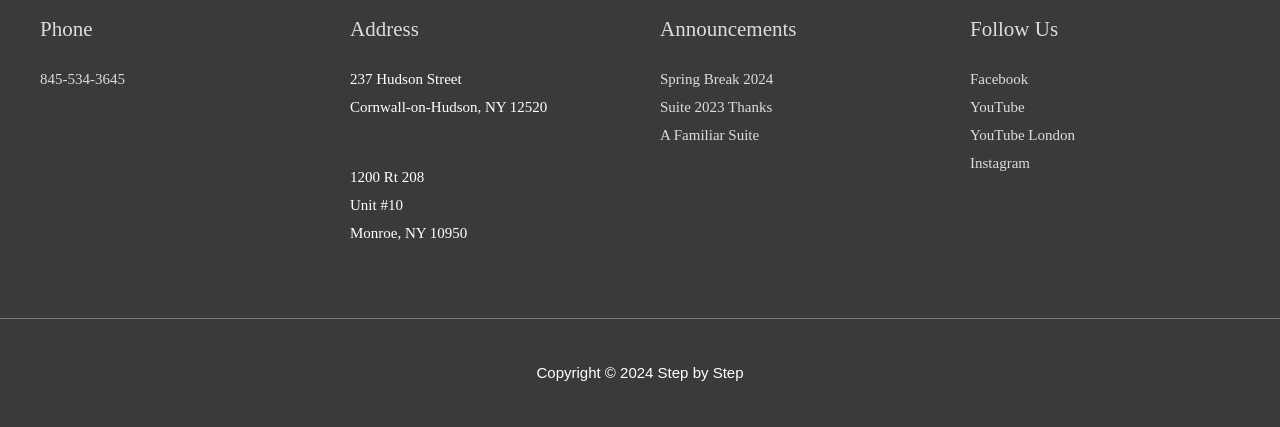Specify the bounding box coordinates of the area to click in order to follow the given instruction: "Call the phone number."

[0.031, 0.167, 0.098, 0.205]